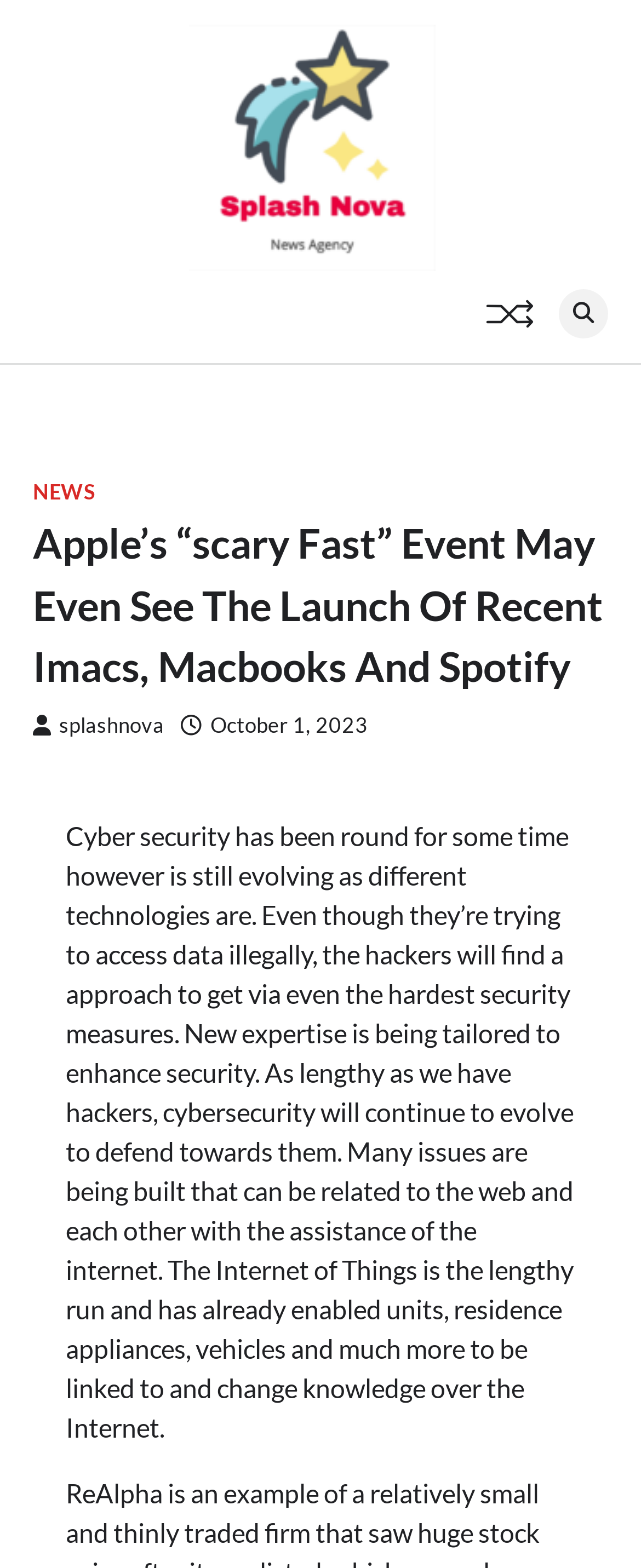What is the event mentioned in the heading?
Look at the image and respond to the question as thoroughly as possible.

The heading element mentions Apple's 'scary Fast' event, which may see the launch of new iMacs, MacBooks, and Spotify, indicating that the event is related to Apple's product launches.